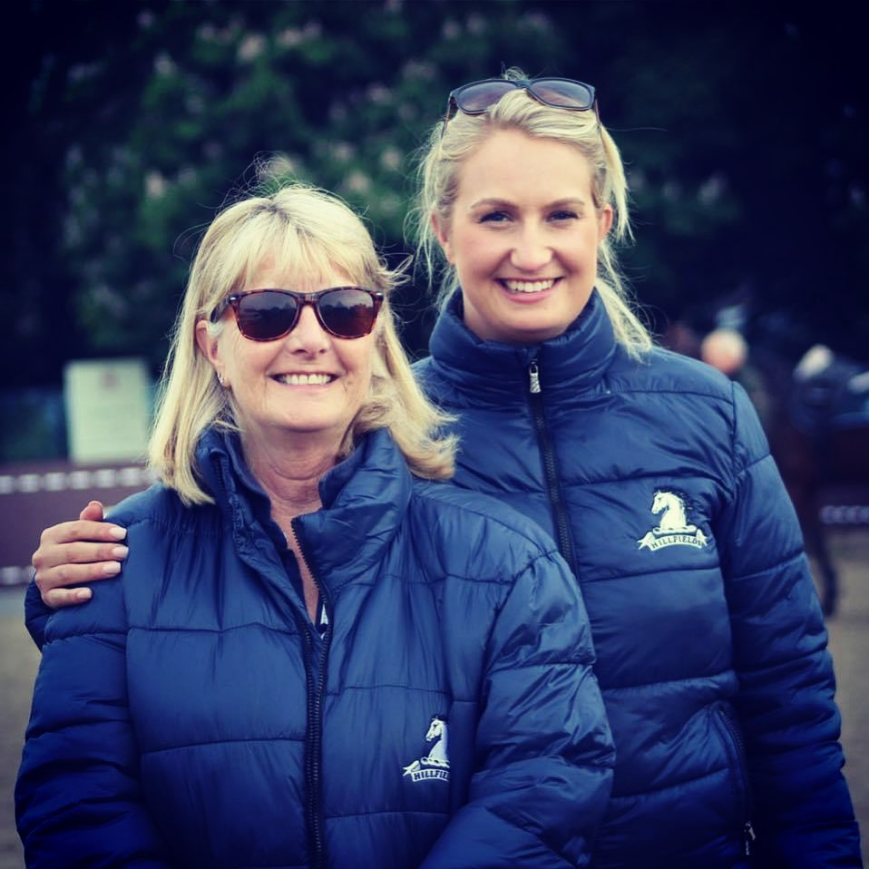What is the hairstyle of the woman on the right?
With the help of the image, please provide a detailed response to the question.

The caption describes the woman on the right as sporting a stylish topknot, which suggests that she has her hair tied up in a knot on top of her head.